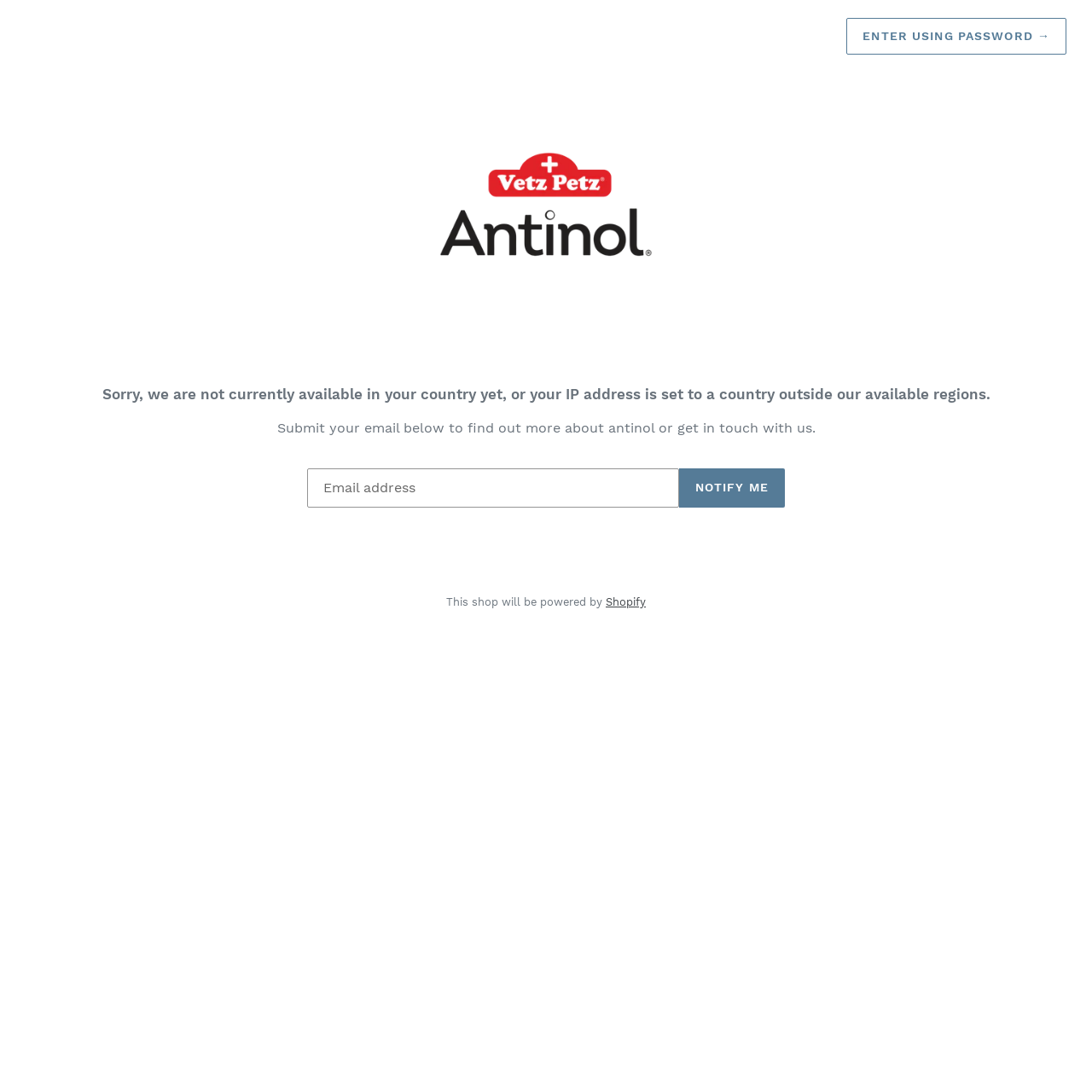What is the text on the button below the email input field?
Look at the screenshot and provide an in-depth answer.

The button element with bounding box coordinates [0.622, 0.429, 0.719, 0.465] has the text 'NOTIFY ME'.